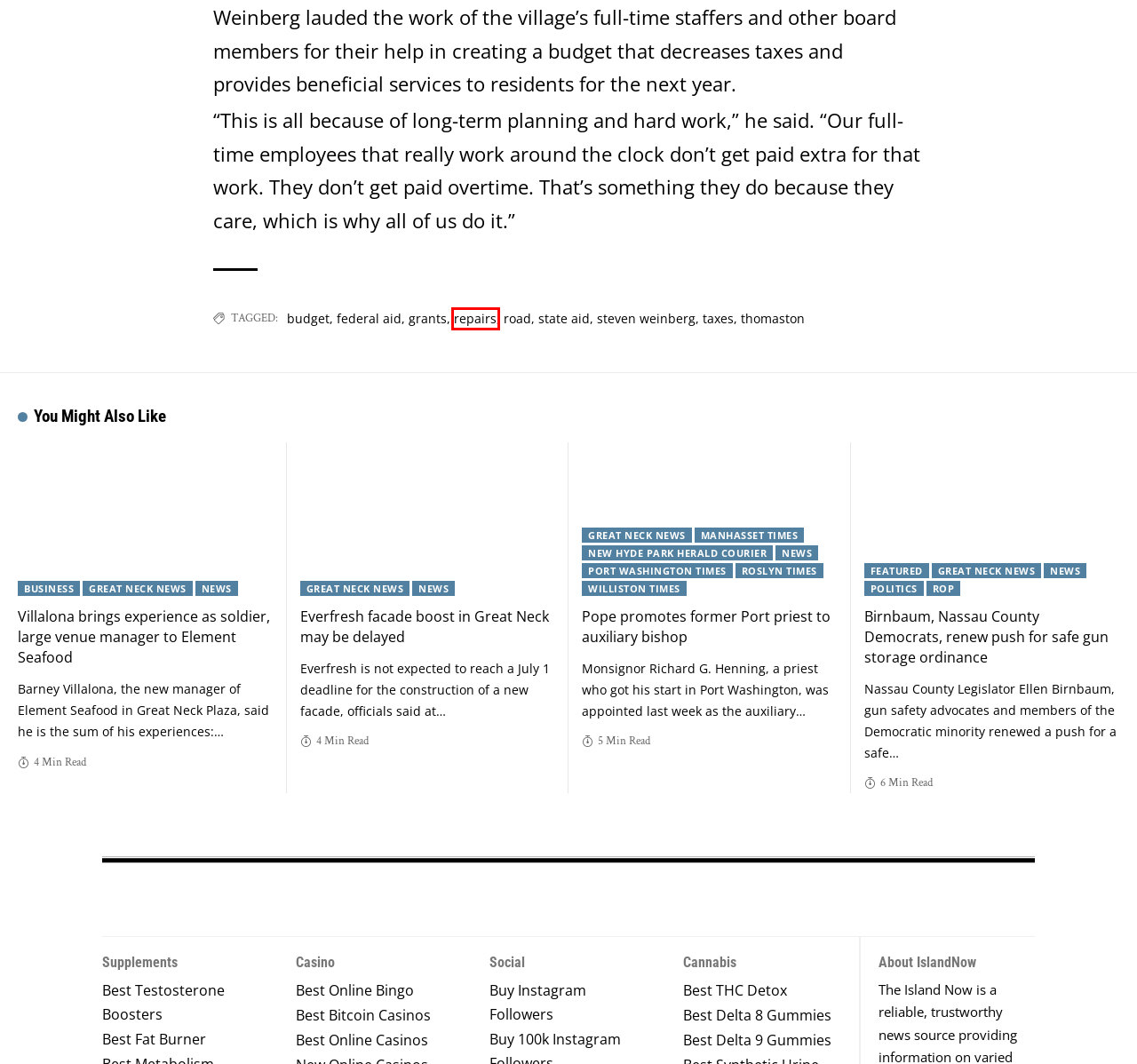You have a screenshot of a webpage with a red bounding box around an element. Choose the best matching webpage description that would appear after clicking the highlighted element. Here are the candidates:
A. Business Archives - The Island Now
B. thomaston Archives - The Island Now
C. steven weinberg Archives - The Island Now
D. repairs Archives - The Island Now
E. Best Fat Burners for Men- Top 5 Fat Burning Supplements of 2024
F. Roslyn Times Archives - The Island Now
G. grants Archives - The Island Now
H. Buy Instagram Followers: Top Sites To Purchase IG Followers

D